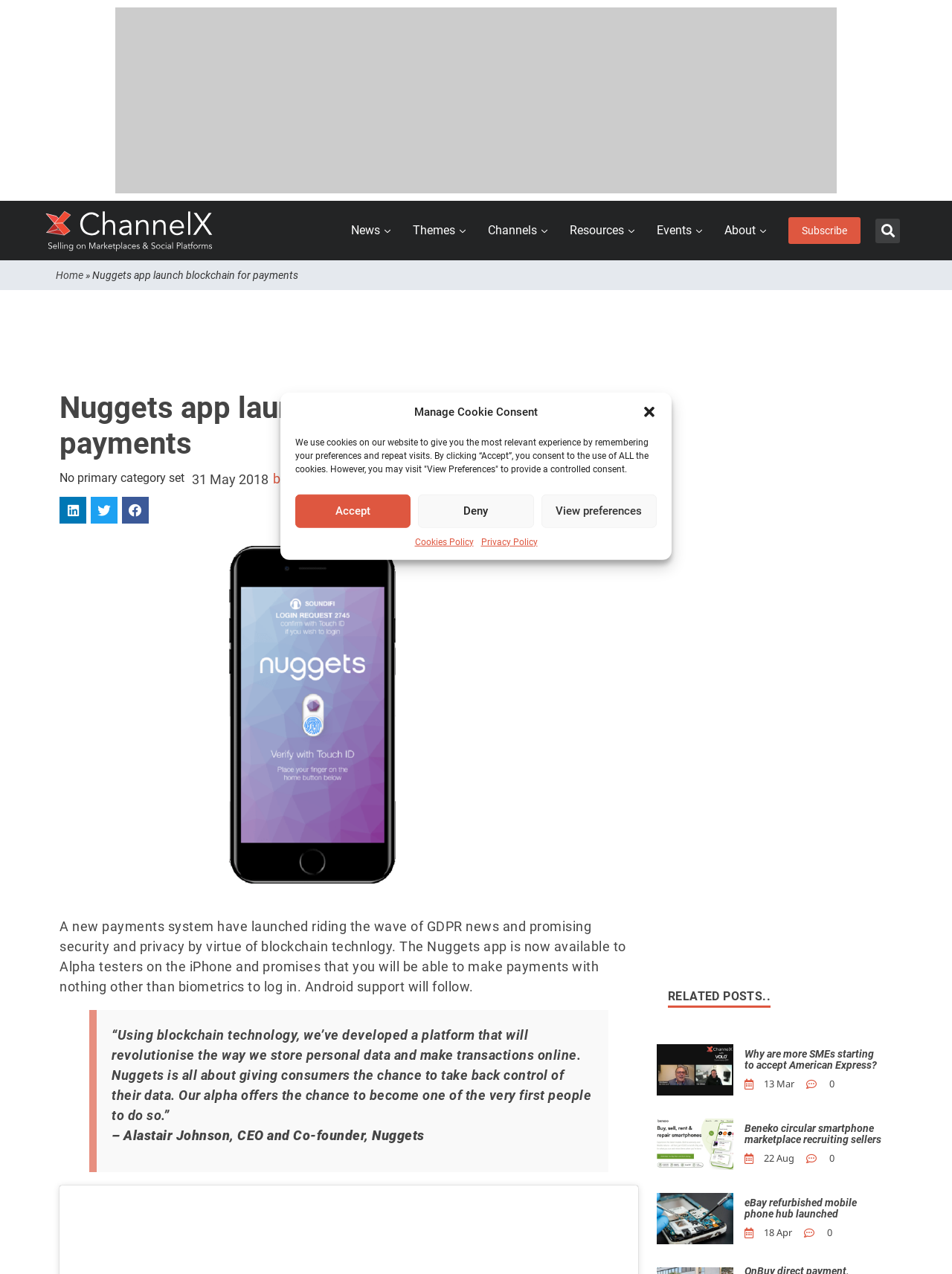What is the topic of the related post with the image of a smartphone?
Provide a thorough and detailed answer to the question.

The related post section of the webpage shows an image of a smartphone, and the heading of the post is 'Beneko circular smartphone marketplace recruiting sellers'.